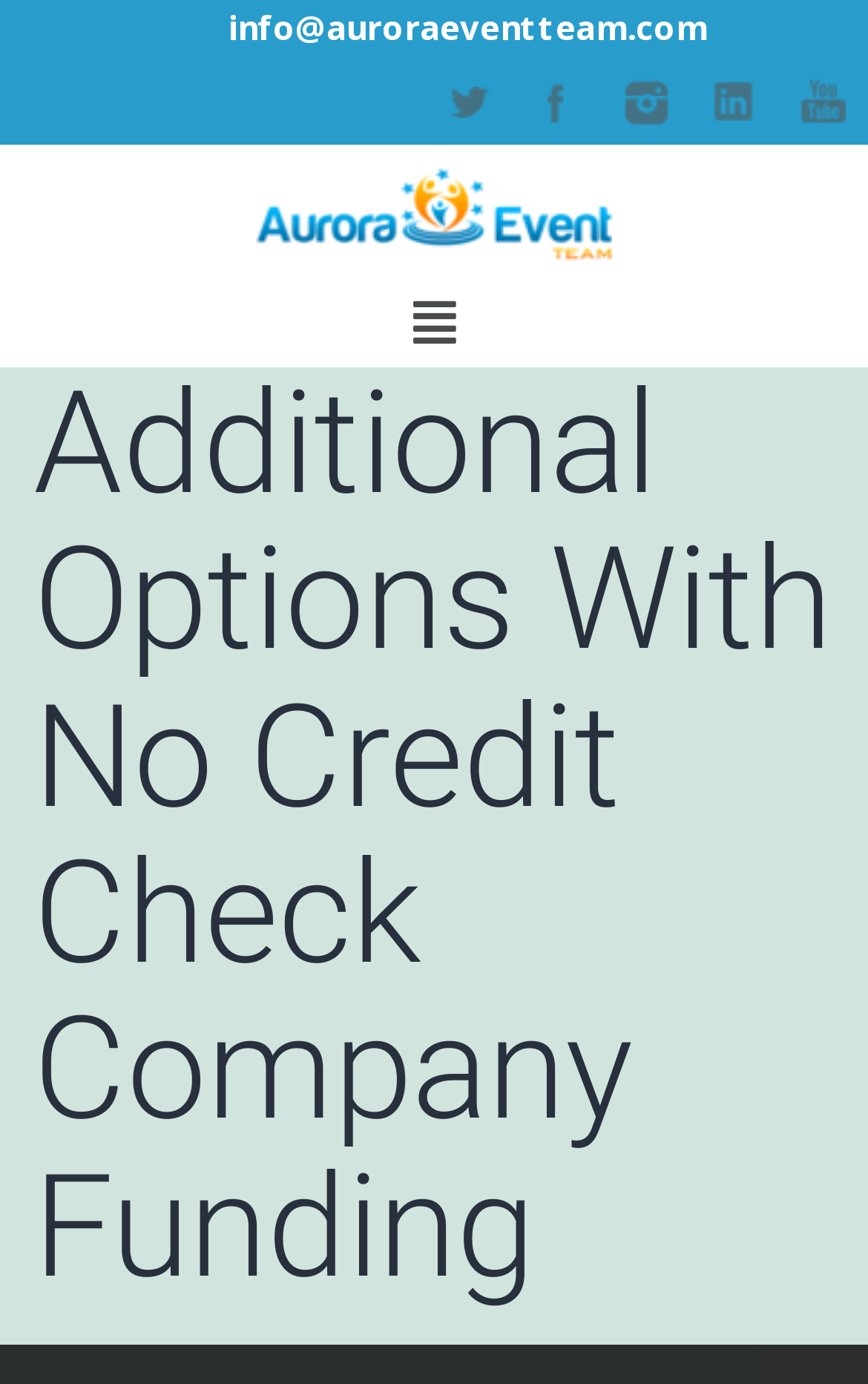How many elements are above the main heading?
Give a detailed response to the question by analyzing the screenshot.

I analyzed the vertical positions of the elements by comparing their y1, y2 coordinates and found that 7 elements, including the logo, social media links, and email address, are above the main heading.